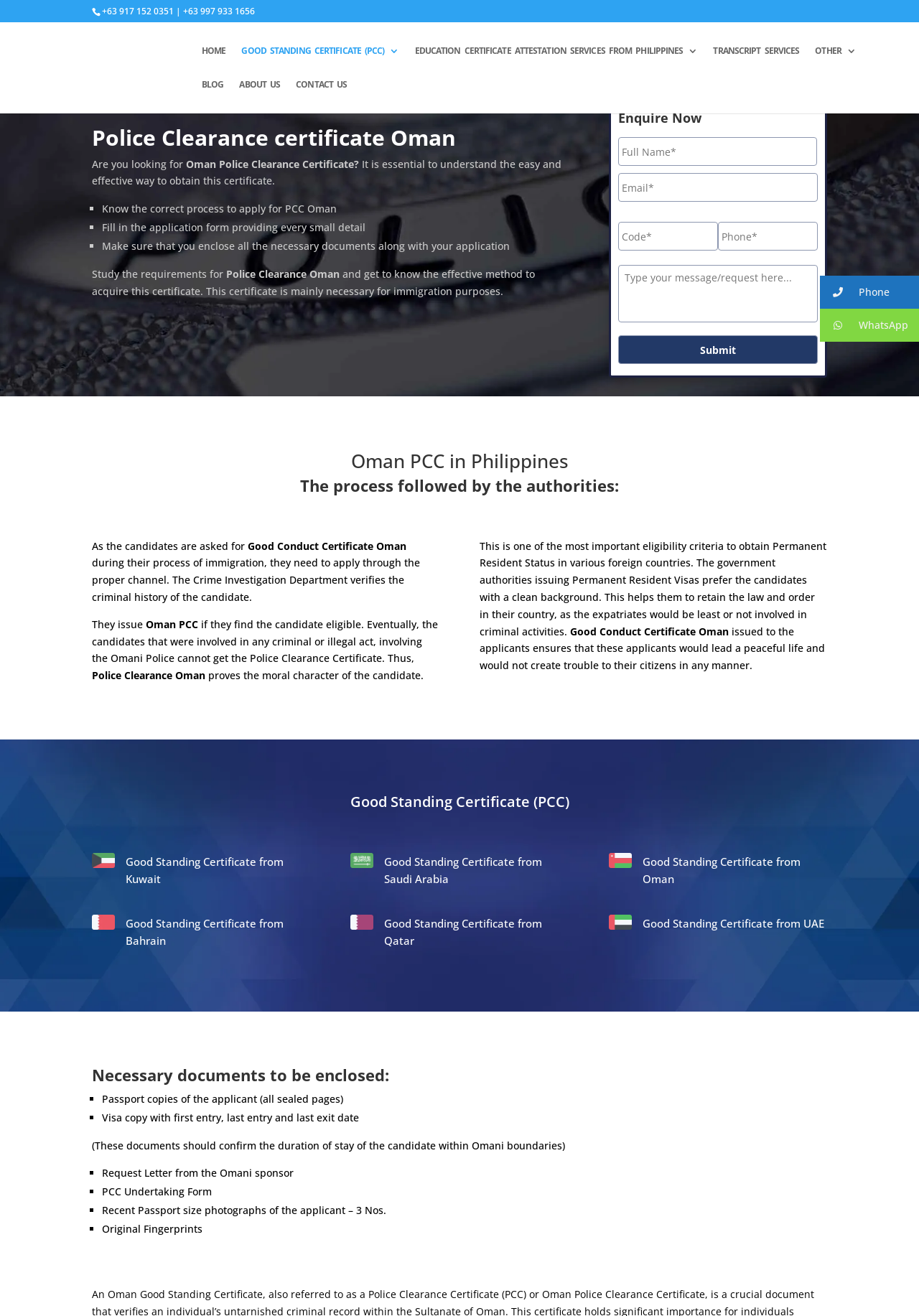Bounding box coordinates should be provided in the format (top-left x, top-left y, bottom-right x, bottom-right y) with all values between 0 and 1. Identify the bounding box for this UI element: Phone

[0.892, 0.209, 1.0, 0.235]